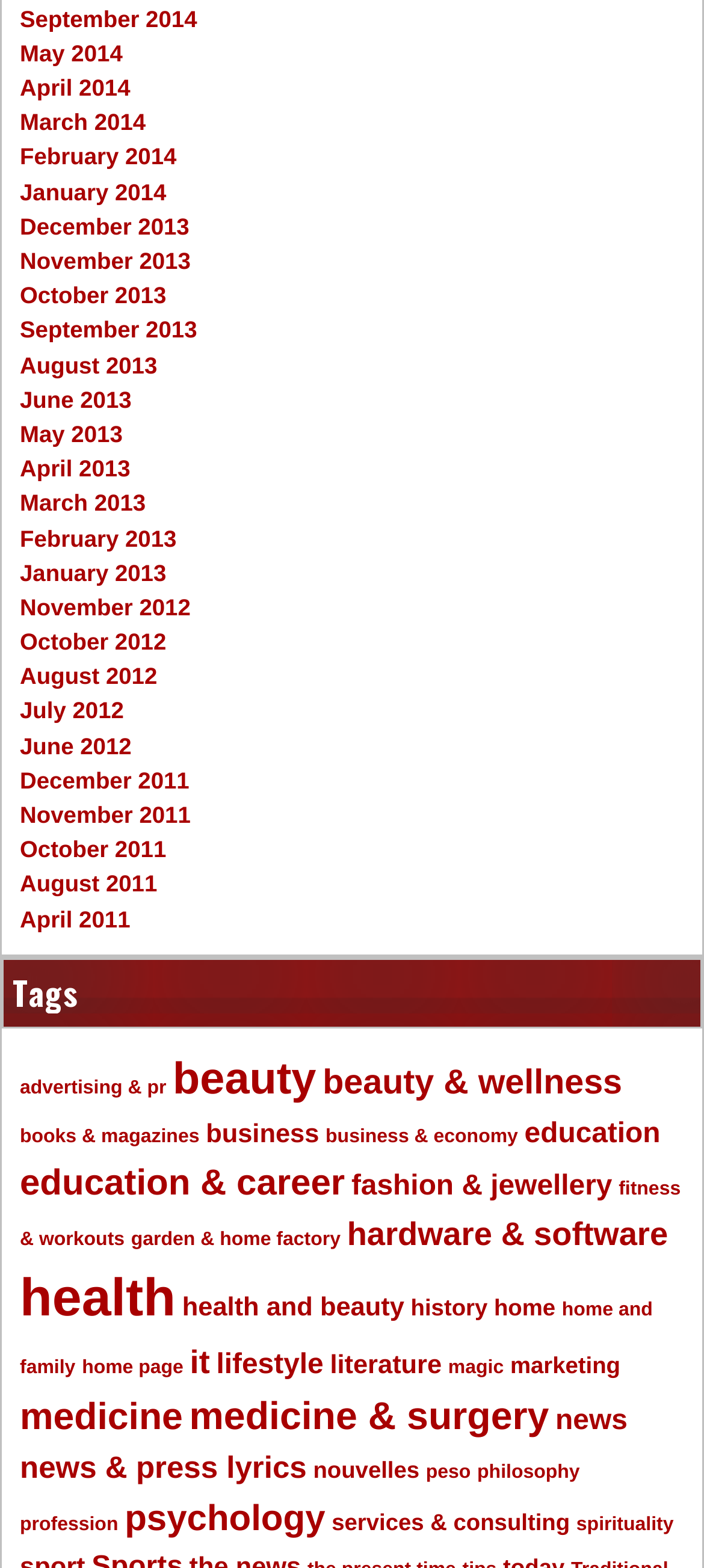Answer the question in one word or a short phrase:
How many items are in the 'beauty' category?

17